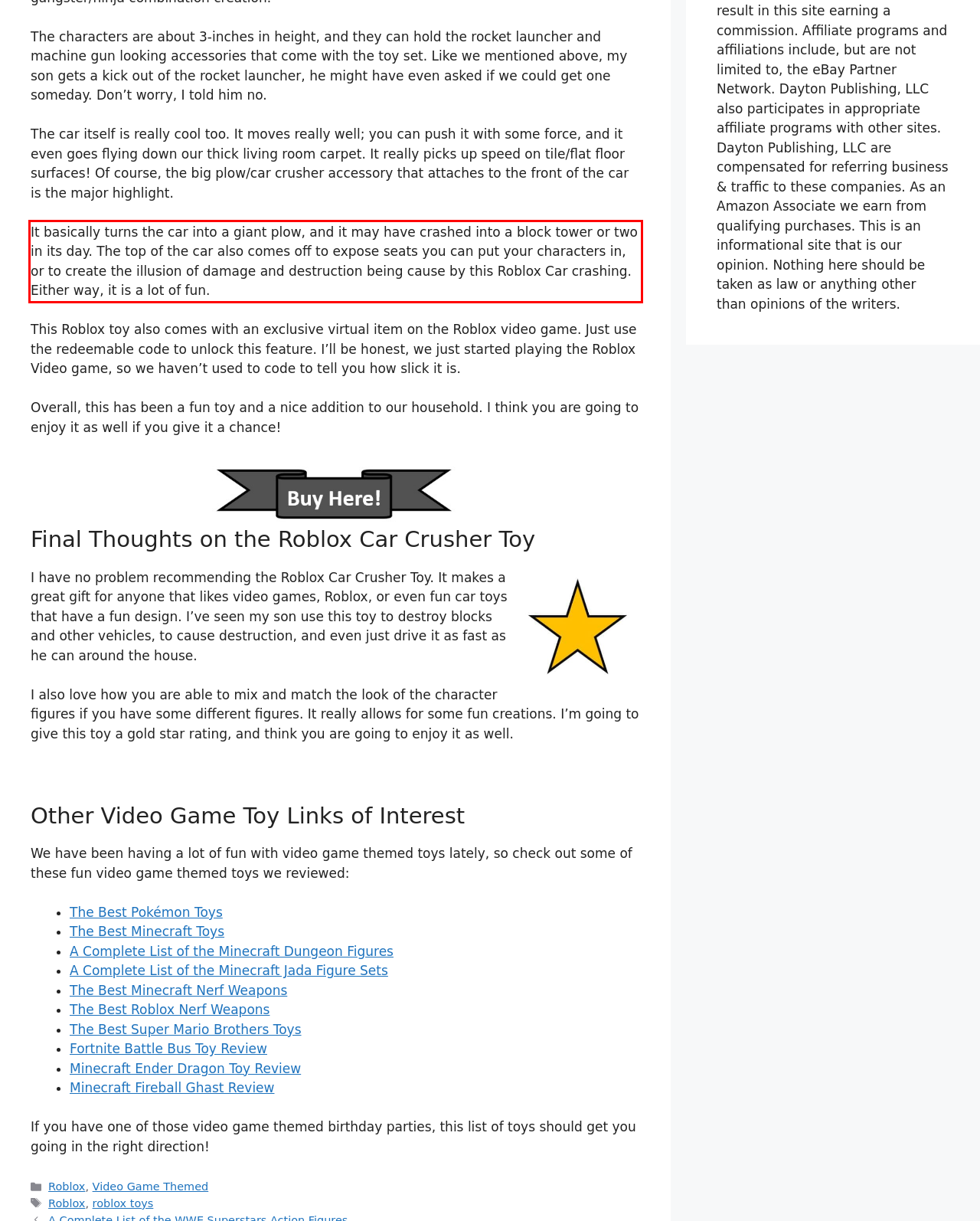Please analyze the provided webpage screenshot and perform OCR to extract the text content from the red rectangle bounding box.

It basically turns the car into a giant plow, and it may have crashed into a block tower or two in its day. The top of the car also comes off to expose seats you can put your characters in, or to create the illusion of damage and destruction being cause by this Roblox Car crashing. Either way, it is a lot of fun.